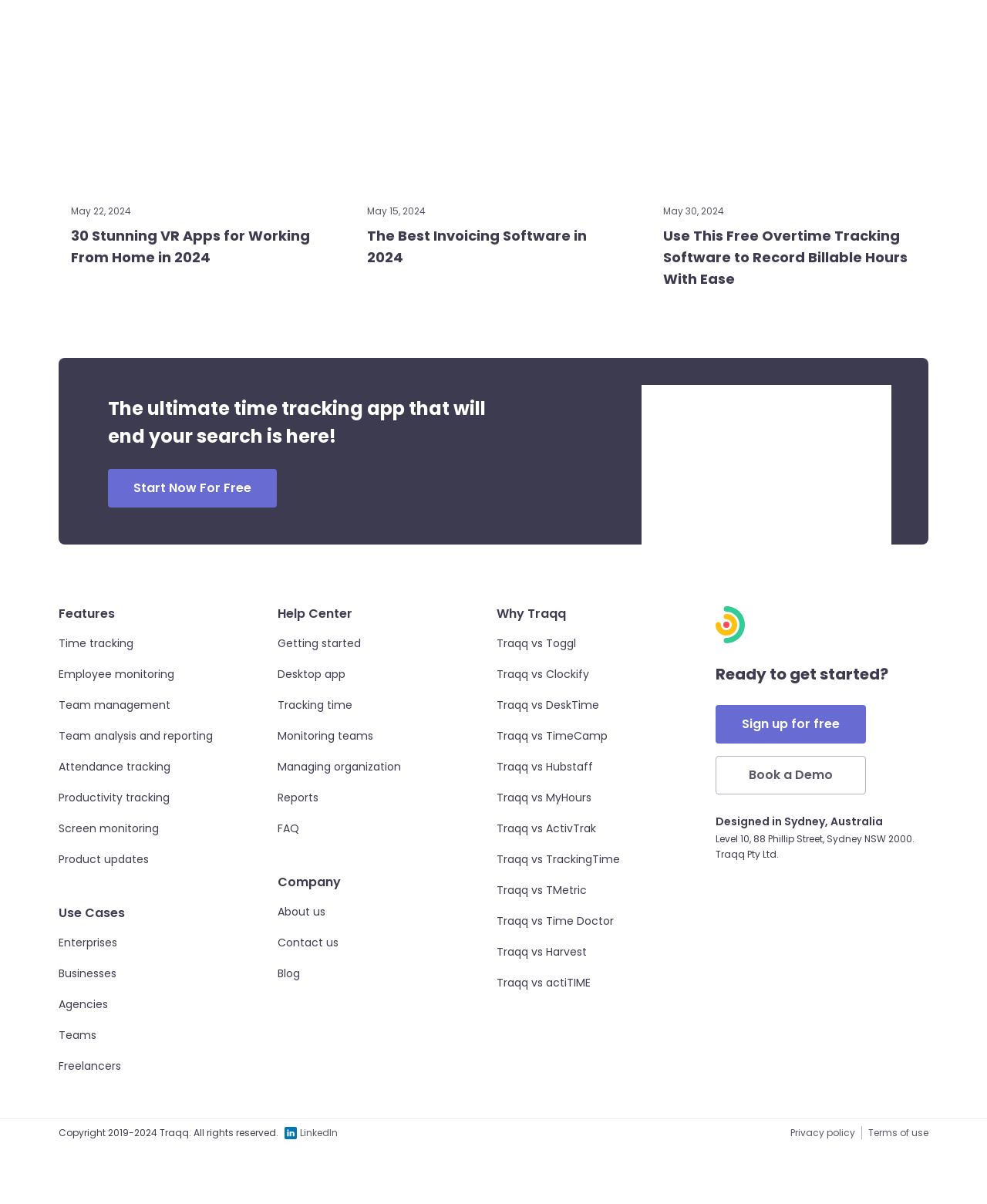Show the bounding box coordinates for the element that needs to be clicked to execute the following instruction: "Follow us on LinkedIn". Provide the coordinates in the form of four float numbers between 0 and 1, i.e., [left, top, right, bottom].

[0.288, 0.935, 0.342, 0.948]